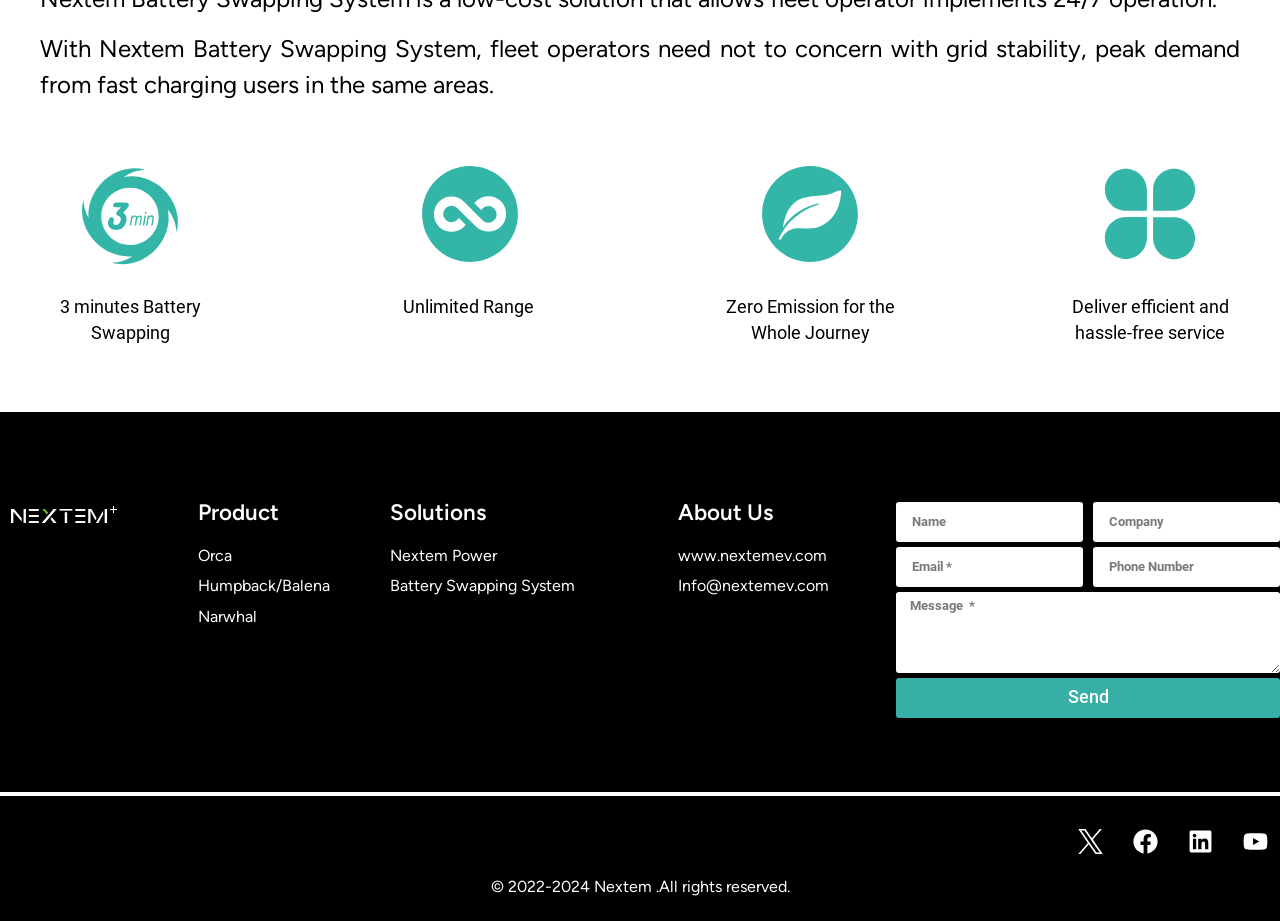Find the bounding box of the element with the following description: "parent_node: Name * name="author"". The coordinates must be four float numbers between 0 and 1, formatted as [left, top, right, bottom].

None